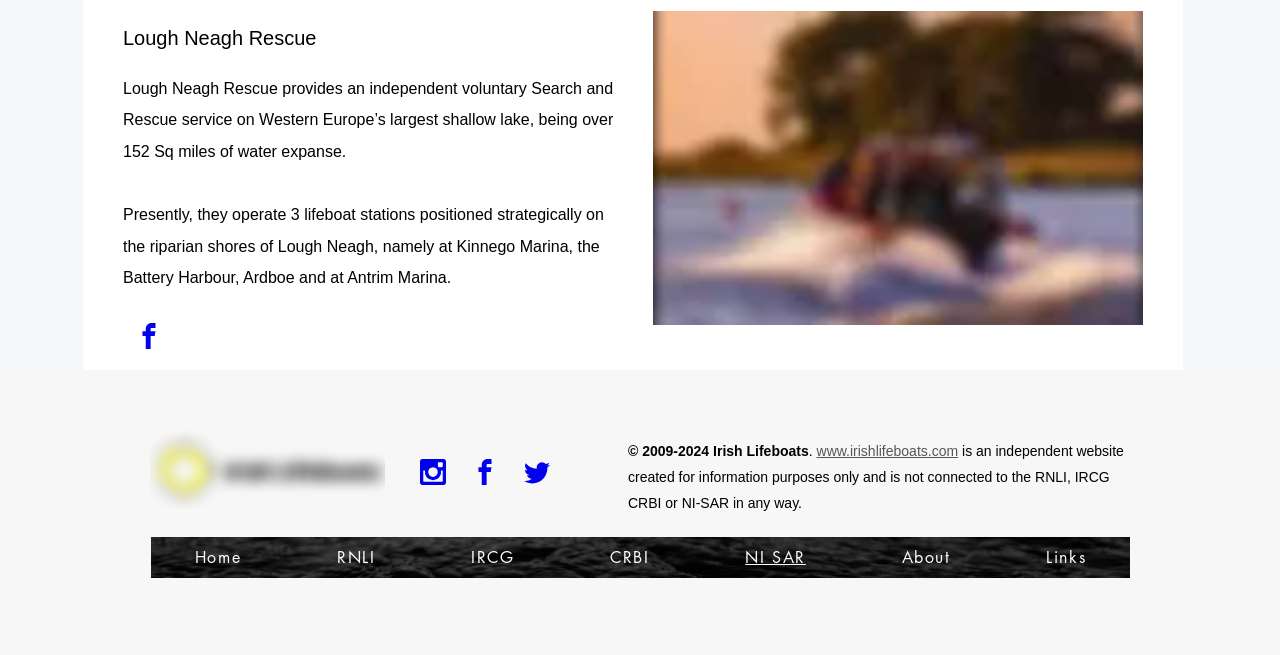How many lifeboat stations does Lough Neagh Rescue operate?
Examine the image and provide an in-depth answer to the question.

According to the StaticText element with the text 'Presently, they operate 3 lifeboat stations positioned strategically on the riparian shores of Lough Neagh, namely at Kinnego Marina, the Battery Harbour, Ardboe and at Antrim Marina.', Lough Neagh Rescue operates 3 lifeboat stations.